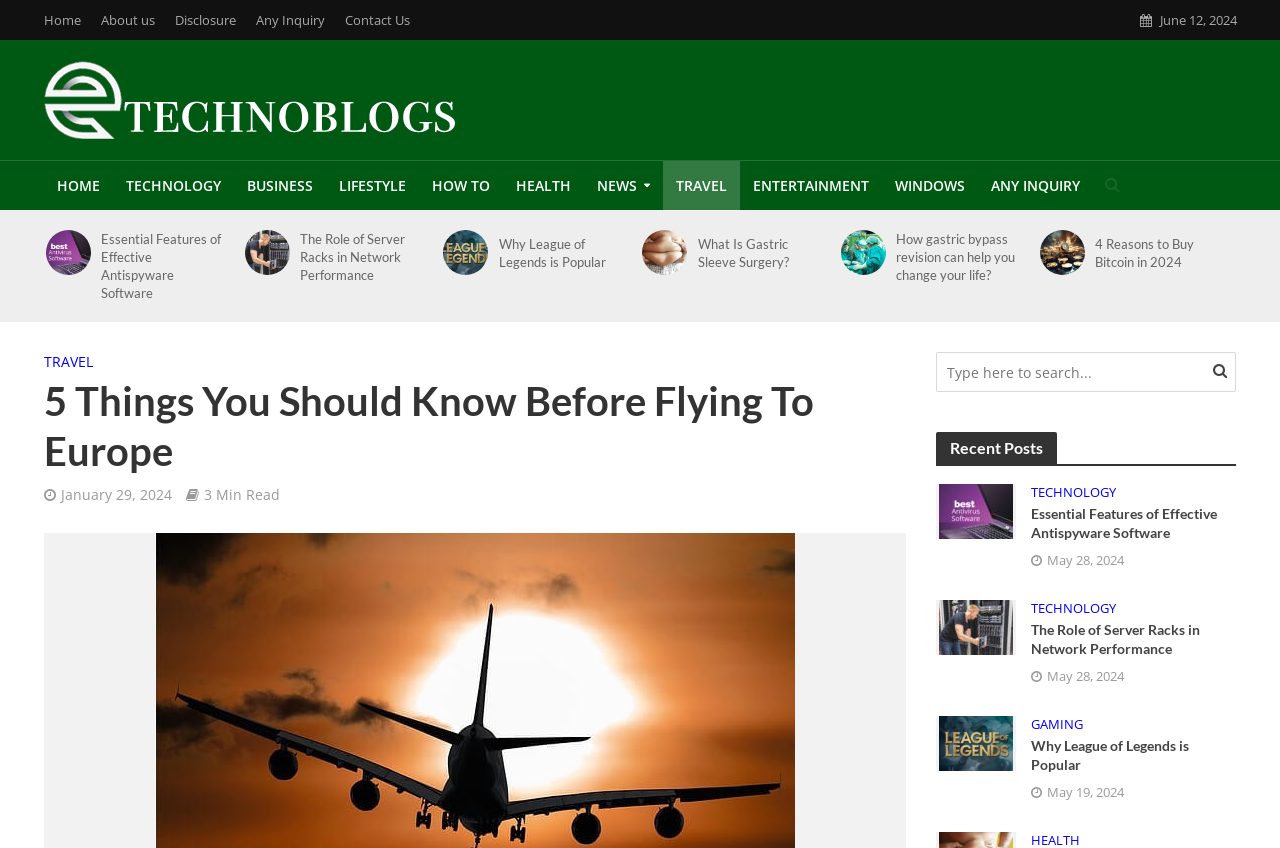From the webpage screenshot, identify the region described by Travel. Provide the bounding box coordinates as (top-left x, top-left y, bottom-right x, bottom-right y), with each value being a floating point number between 0 and 1.

[0.518, 0.19, 0.578, 0.249]